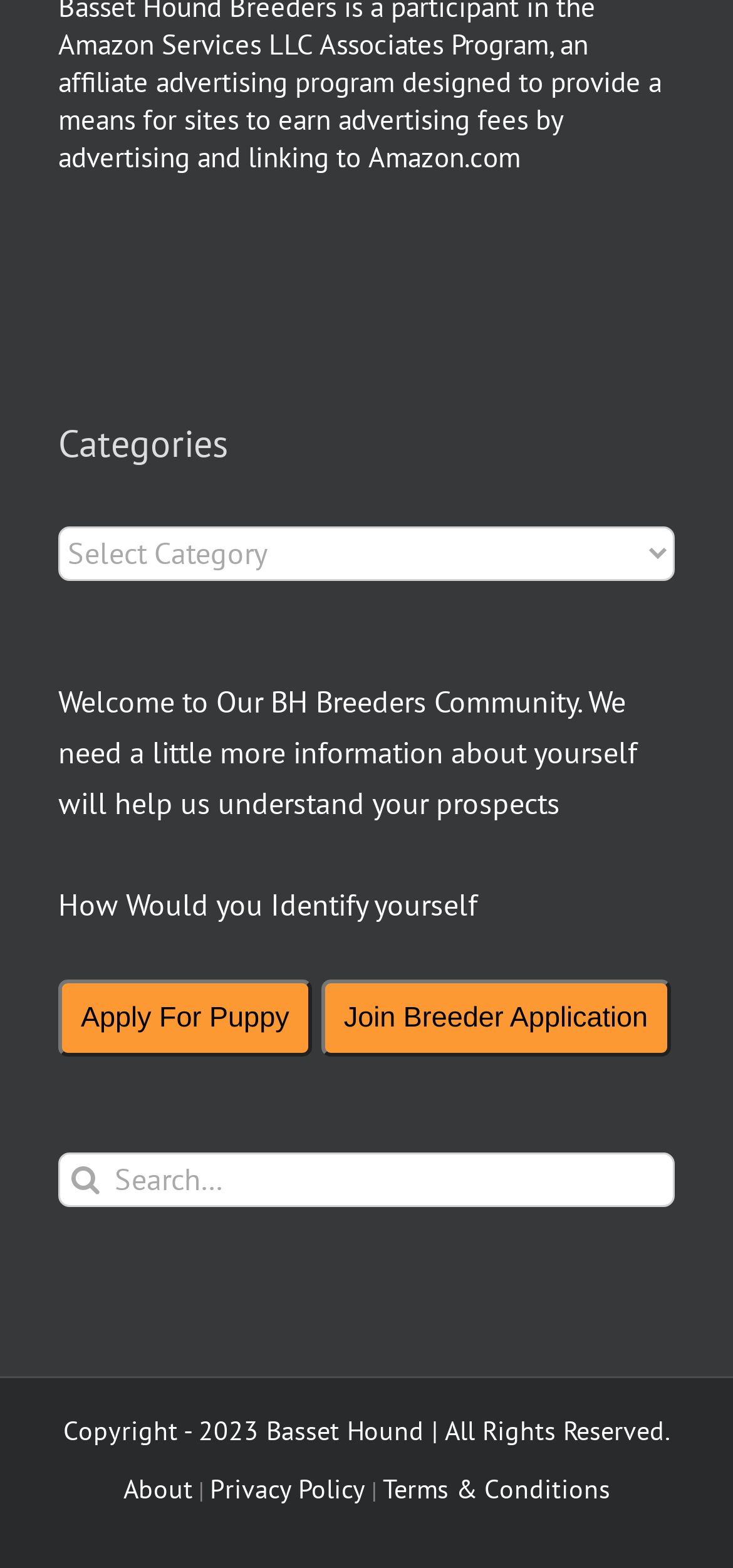Based on the element description Privacy Policy, identify the bounding box coordinates for the UI element. The coordinates should be in the format (top-left x, top-left y, bottom-right x, bottom-right y) and within the 0 to 1 range.

[0.286, 0.939, 0.499, 0.96]